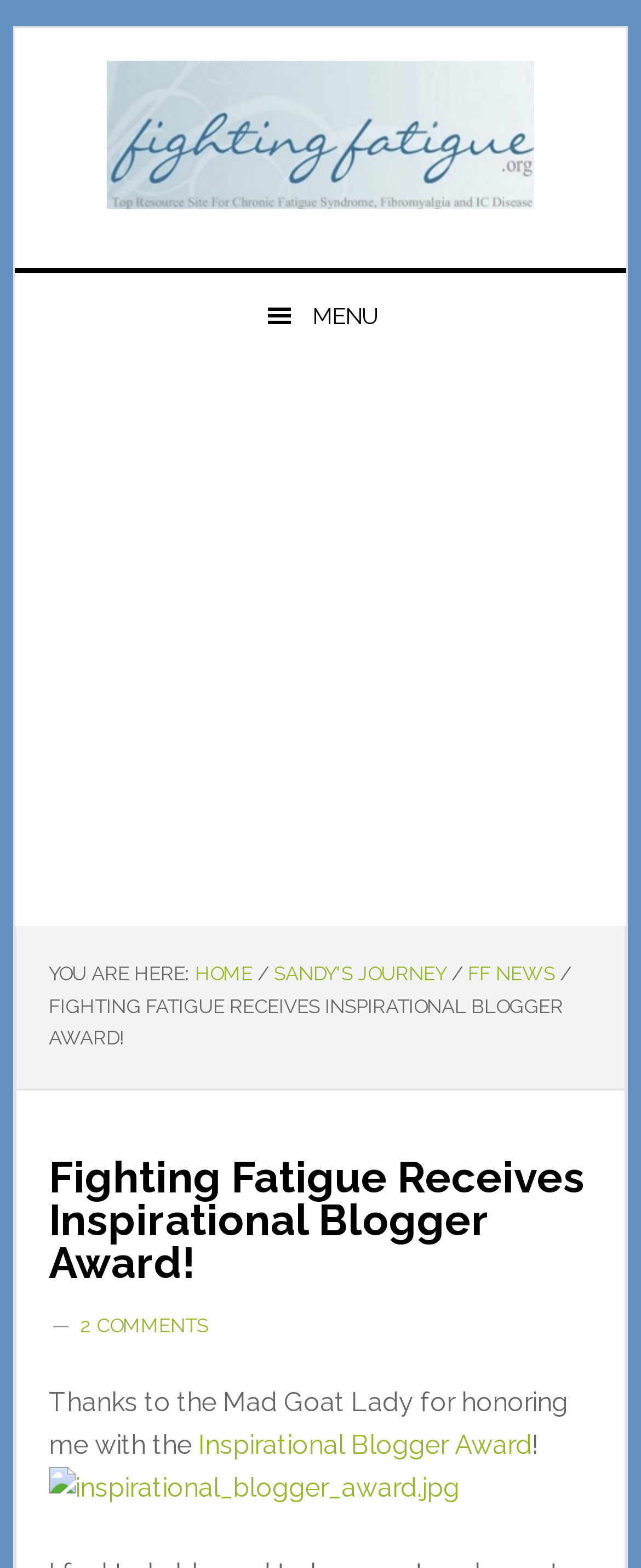Please identify the bounding box coordinates of the clickable region that I should interact with to perform the following instruction: "Go to the 'HOME' page". The coordinates should be expressed as four float numbers between 0 and 1, i.e., [left, top, right, bottom].

[0.305, 0.614, 0.394, 0.628]